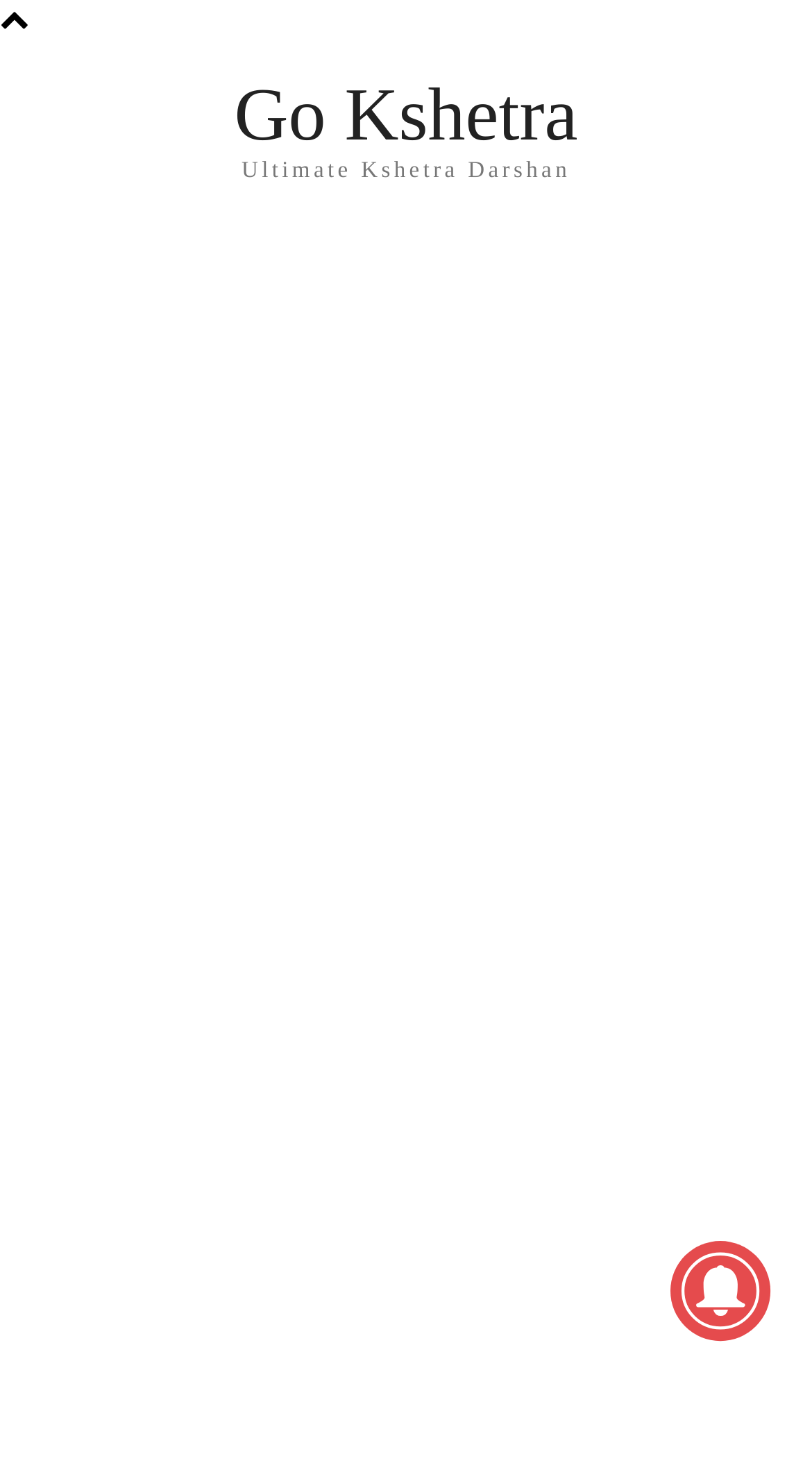Determine the bounding box coordinates for the UI element matching this description: "Go Kshetra".

[0.289, 0.052, 0.711, 0.103]